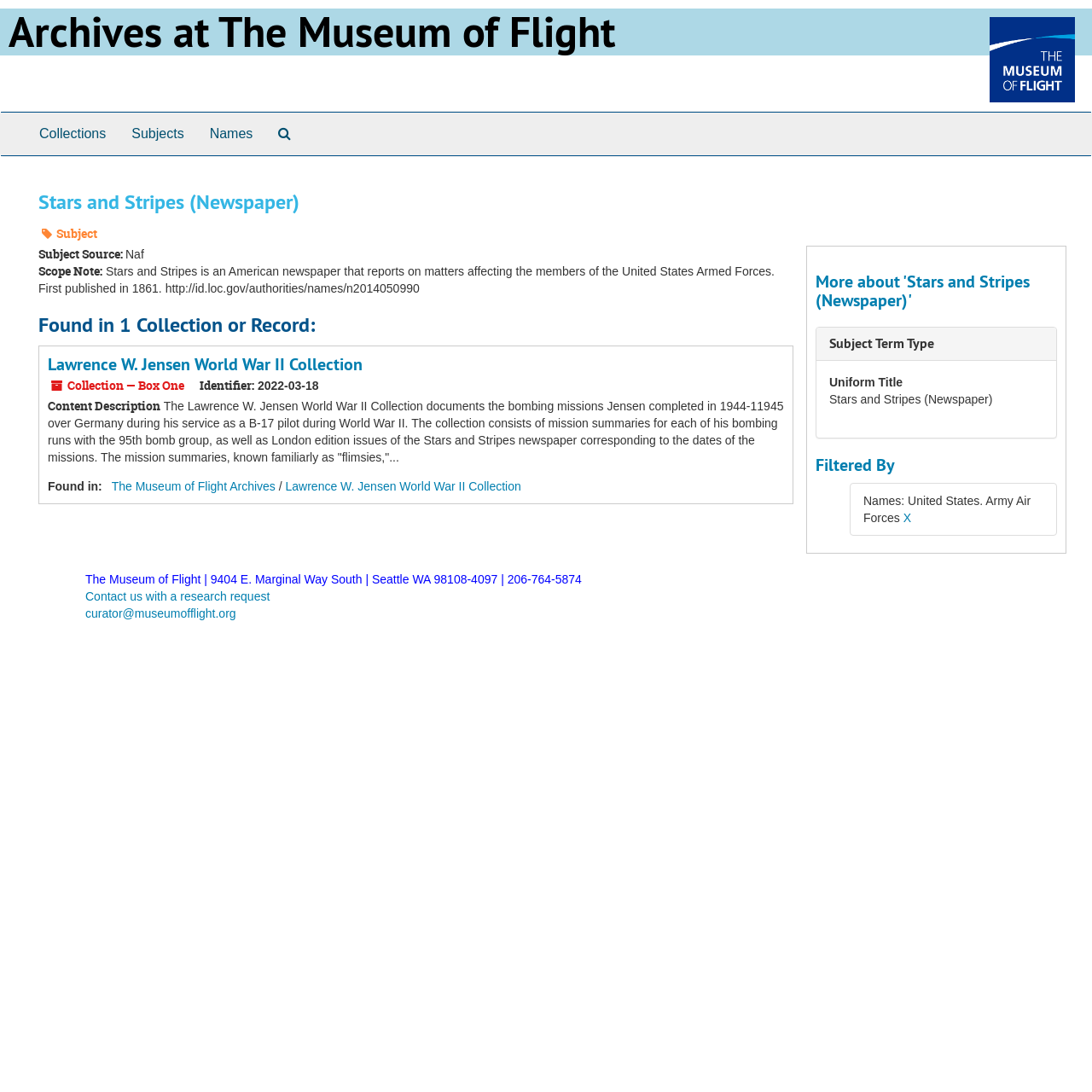Respond to the question below with a single word or phrase:
What is the name of the collection that contains Stars and Stripes?

Lawrence W. Jensen World War II Collection